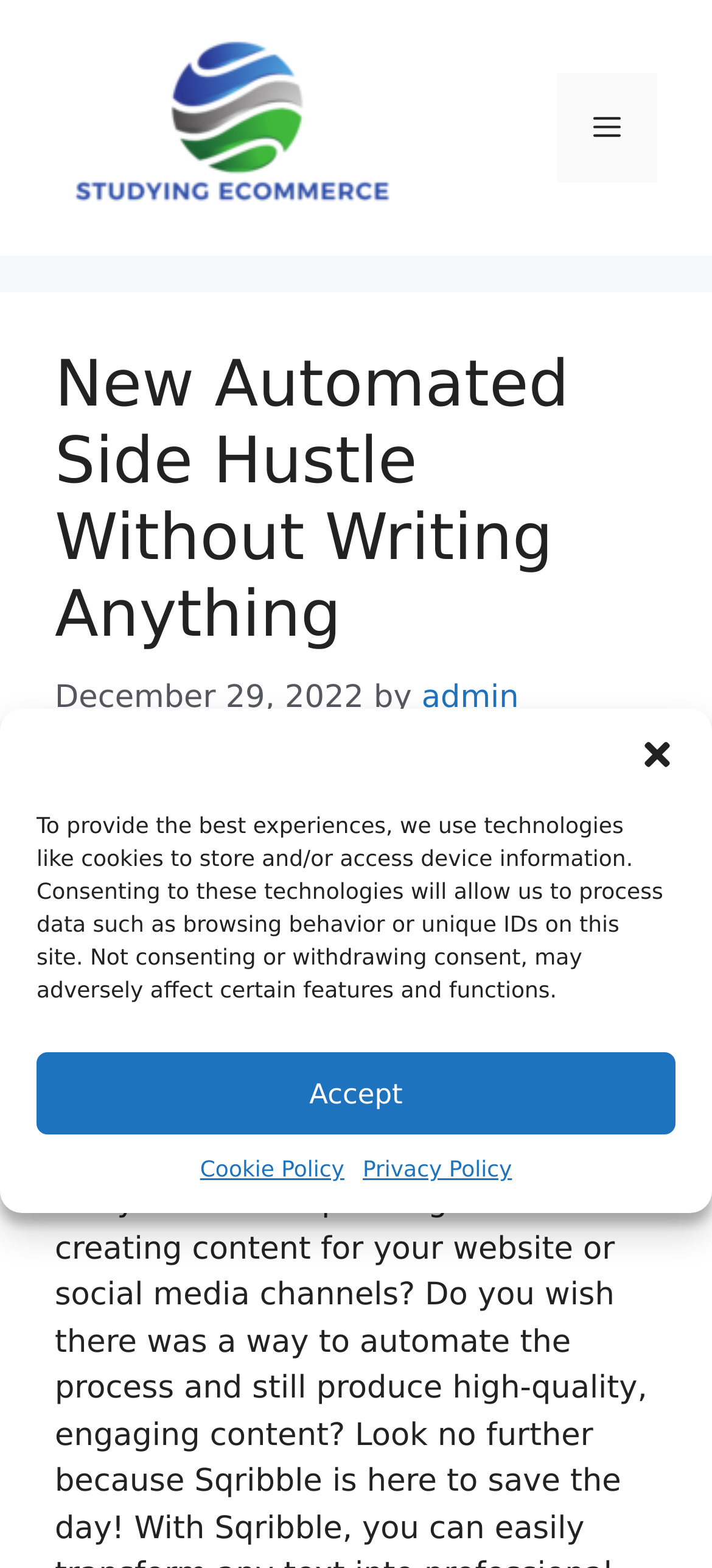Respond with a single word or phrase for the following question: 
What is the name of the product or service mentioned in the article?

Sqribble